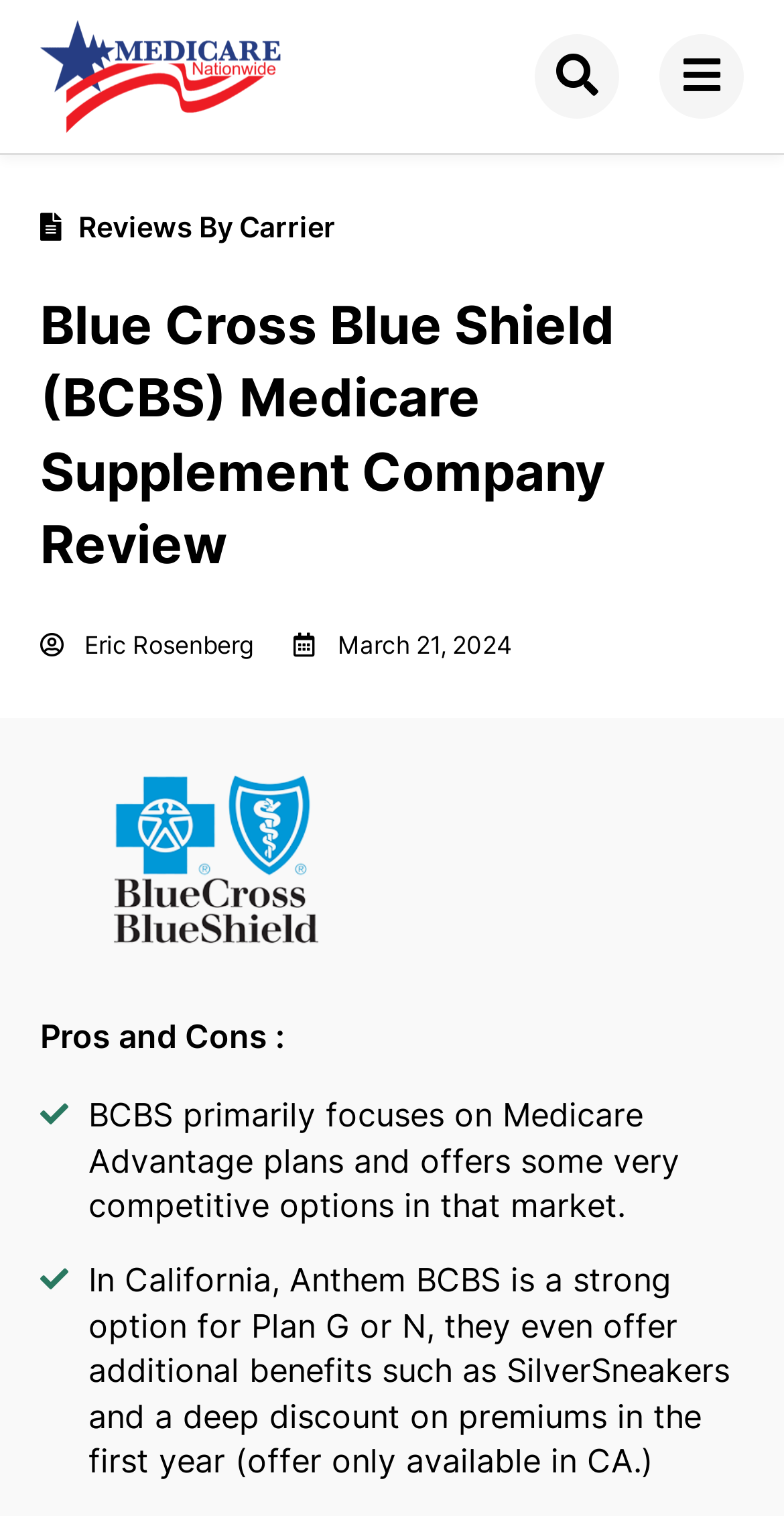Please provide a detailed answer to the question below by examining the image:
What is the section title below the image?

I found a StaticText element with the text 'Pros and Cons :' at coordinates [0.051, 0.67, 0.364, 0.697], which indicates that the section title below the image is 'Pros and Cons'.